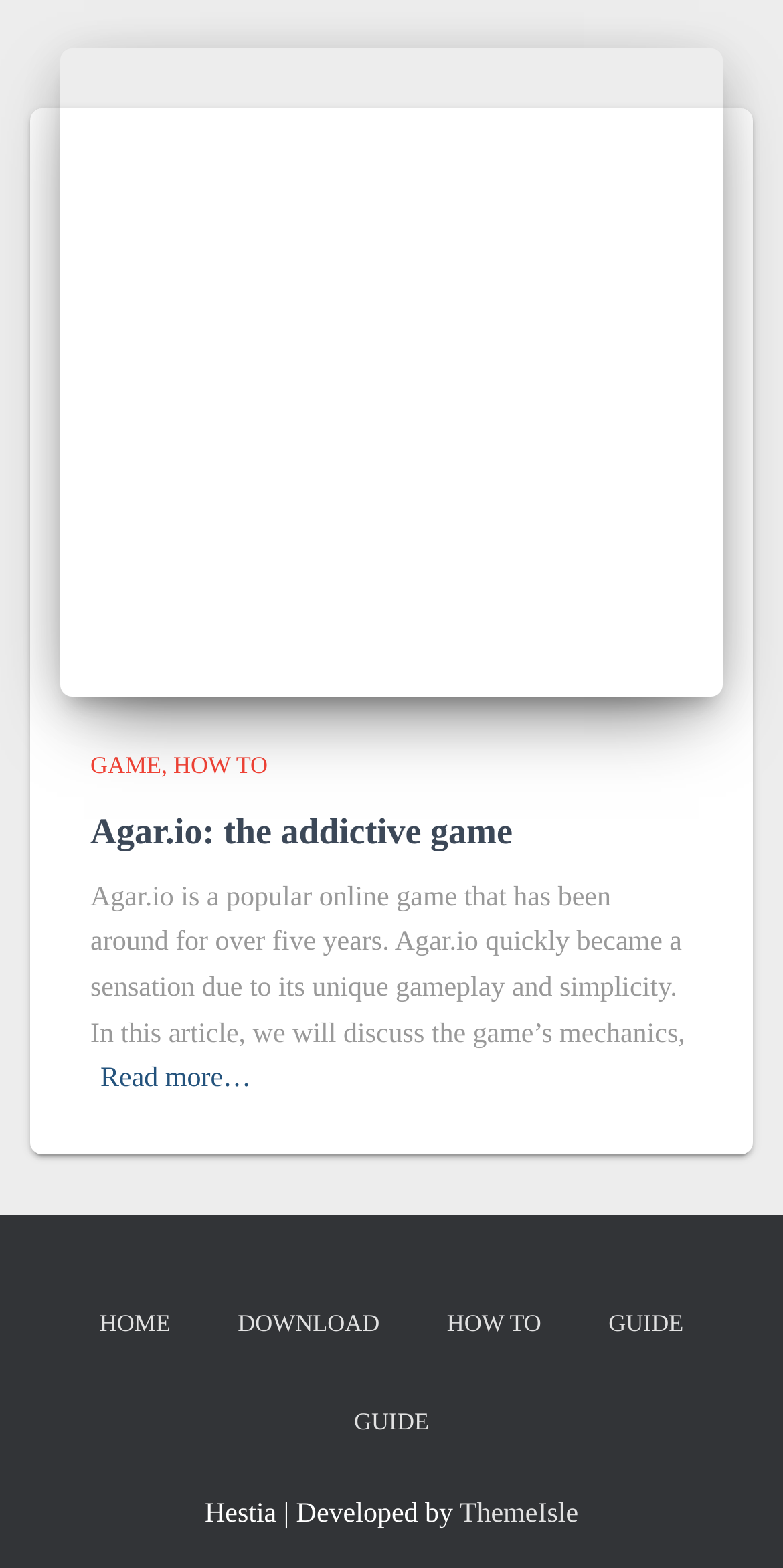How many years has Agar.io been around?
Please give a detailed answer to the question using the information shown in the image.

The static text on the page mentions that Agar.io 'has been around for over five years', indicating the duration of the game's existence.